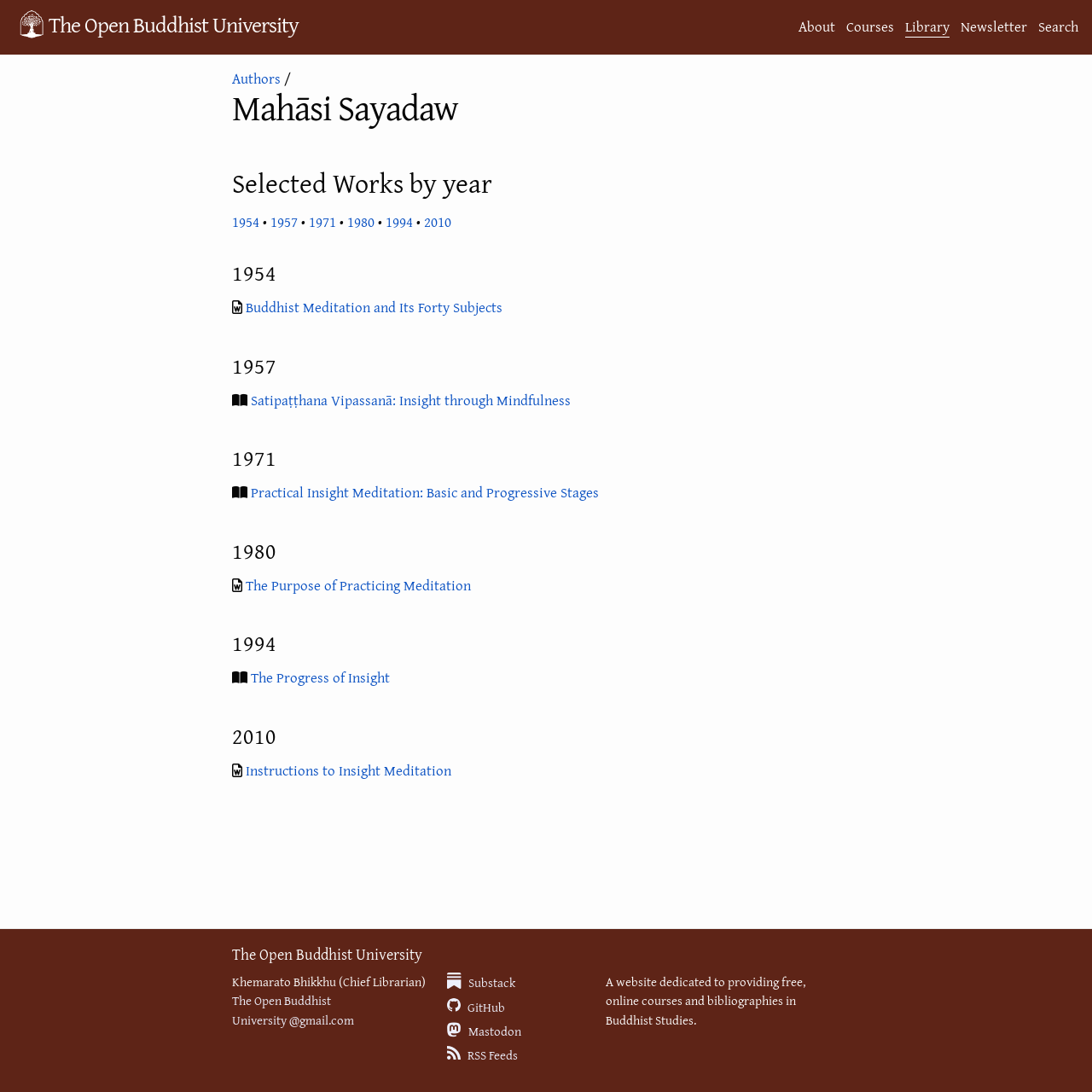Locate the bounding box coordinates of the area you need to click to fulfill this instruction: 'read Buddhist Meditation and Its Forty Subjects'. The coordinates must be in the form of four float numbers ranging from 0 to 1: [left, top, right, bottom].

[0.225, 0.271, 0.46, 0.291]